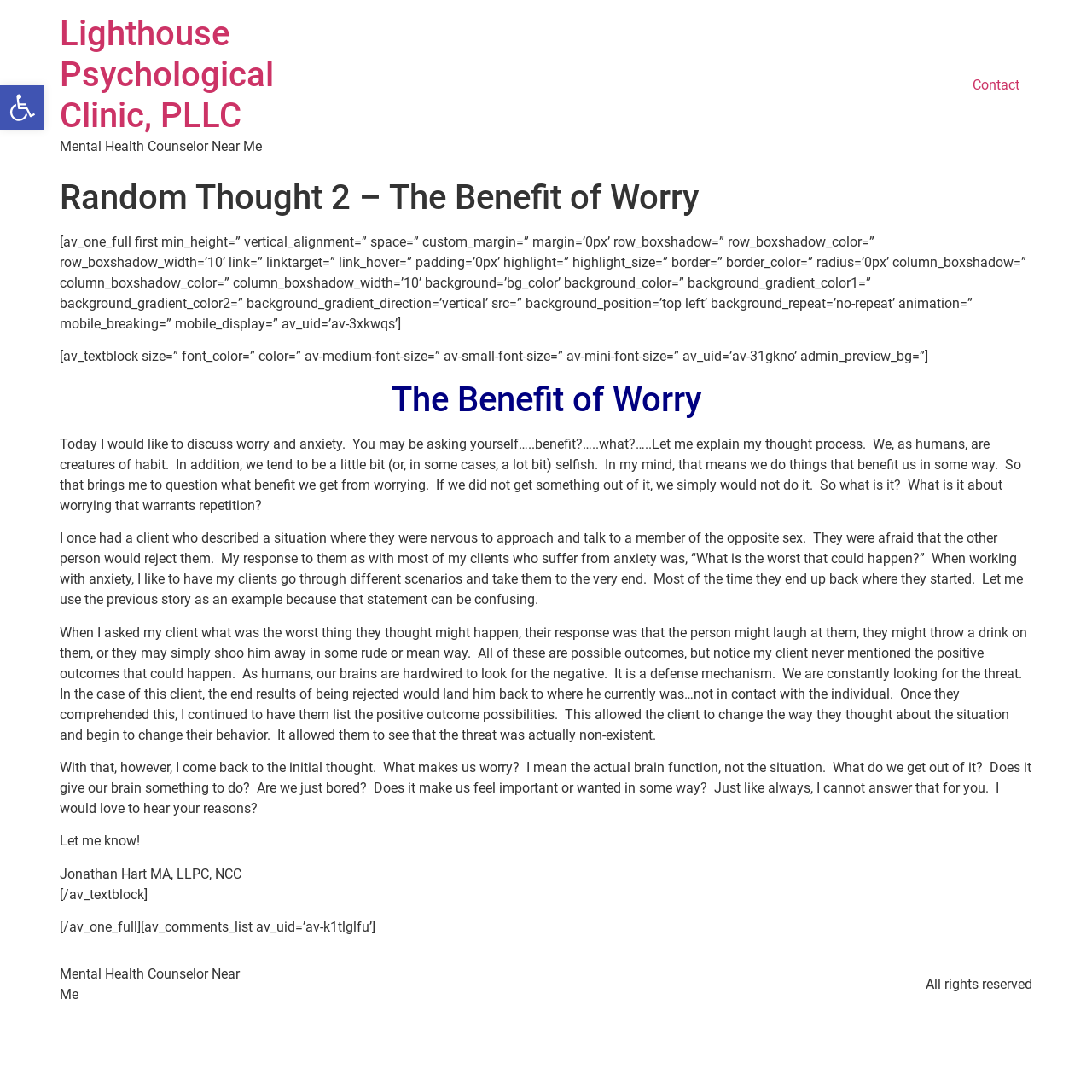What is the profession of the author?
We need a detailed and exhaustive answer to the question. Please elaborate.

I found the answer by looking at the static text element with the text 'Mental Health Counselor Near Me' which is located at the top and bottom of the webpage, indicating that the author is a mental health counselor.